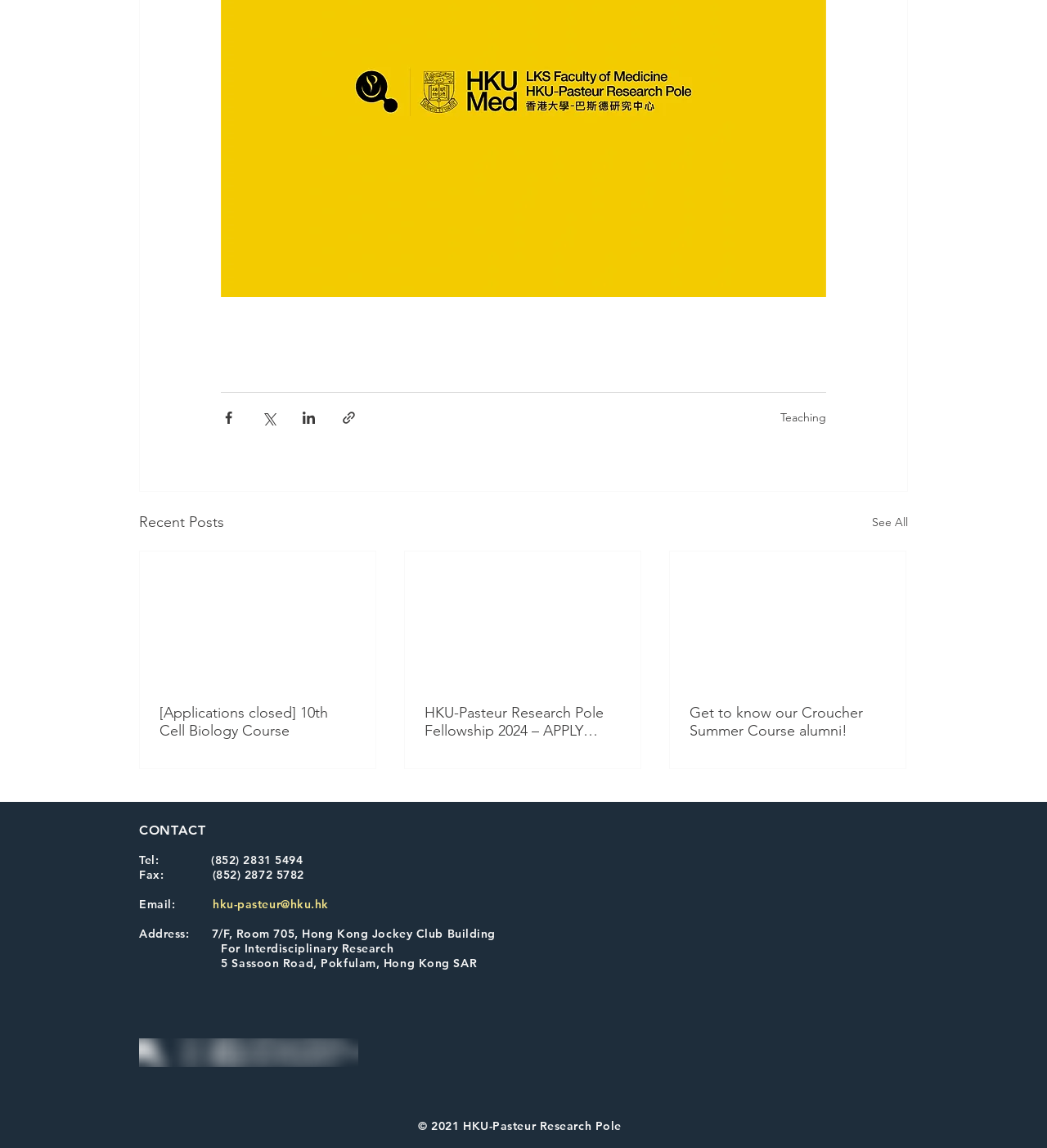Using the description "See All", locate and provide the bounding box of the UI element.

[0.833, 0.445, 0.867, 0.466]